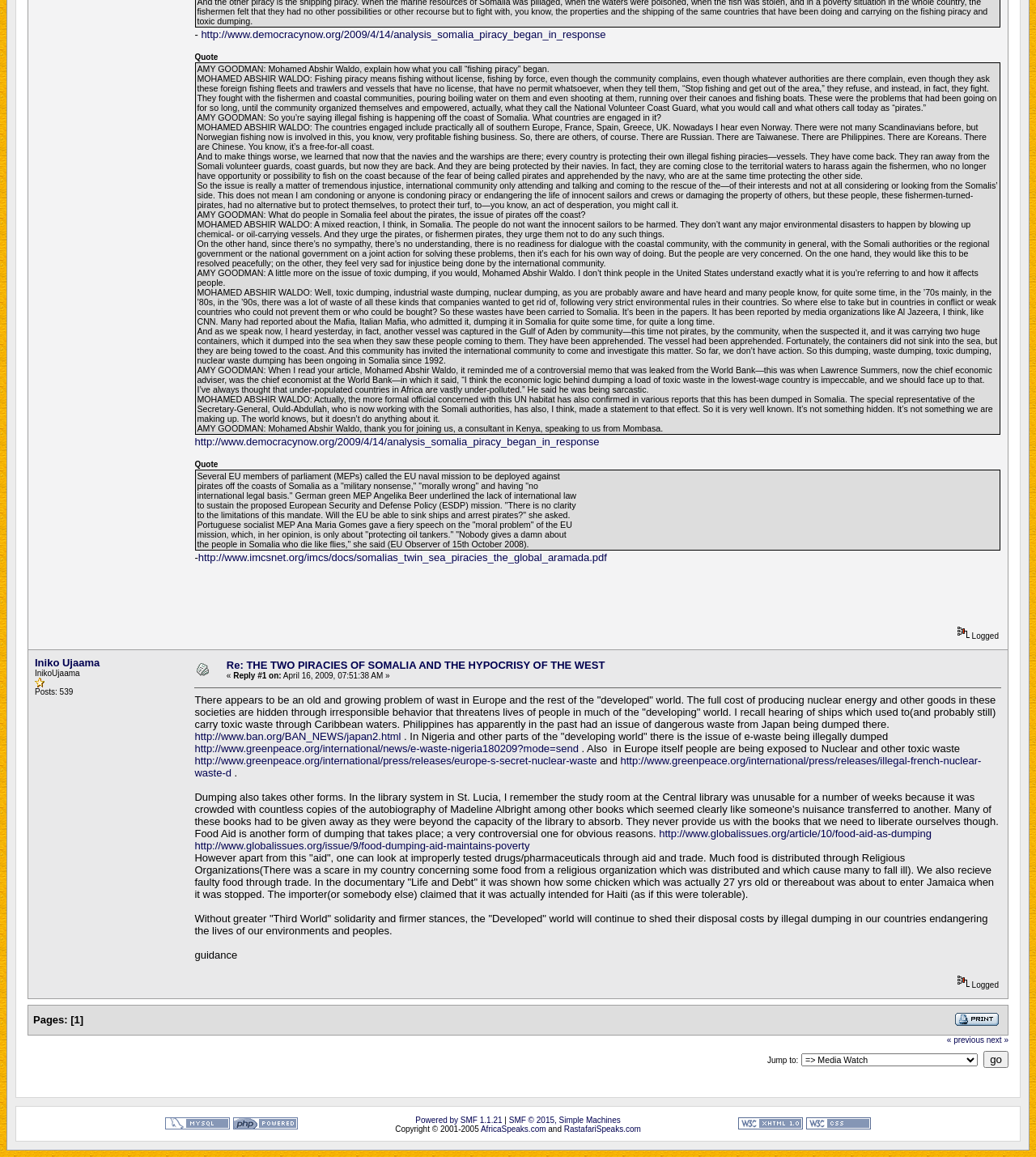Predict the bounding box coordinates of the UI element that matches this description: "alt="Powered by PHP"". The coordinates should be in the format [left, top, right, bottom] with each value between 0 and 1.

[0.225, 0.968, 0.287, 0.978]